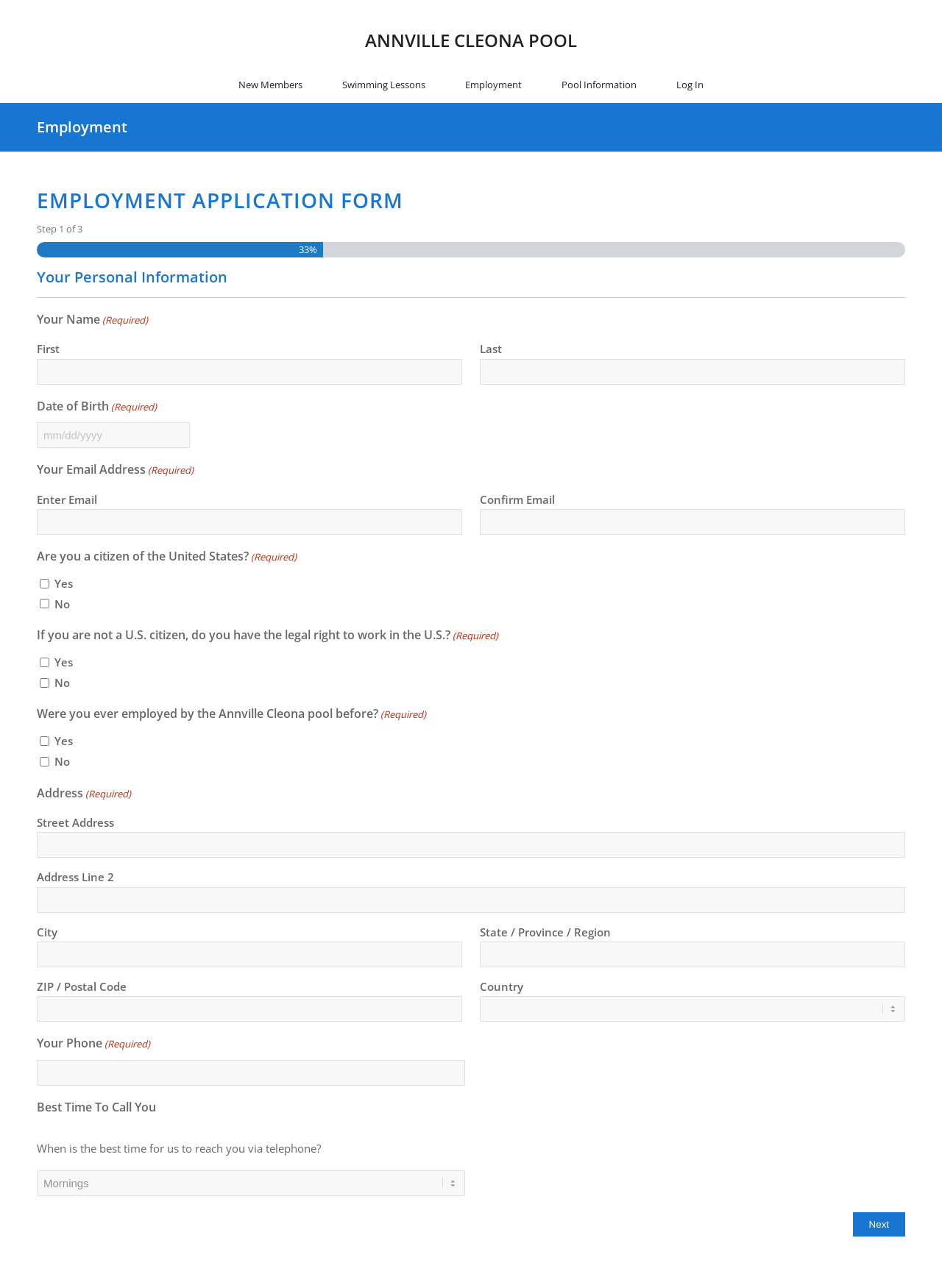Predict the bounding box for the UI component with the following description: "parent_node: Address Line 2 name="input_21.2"".

[0.039, 0.689, 0.961, 0.709]